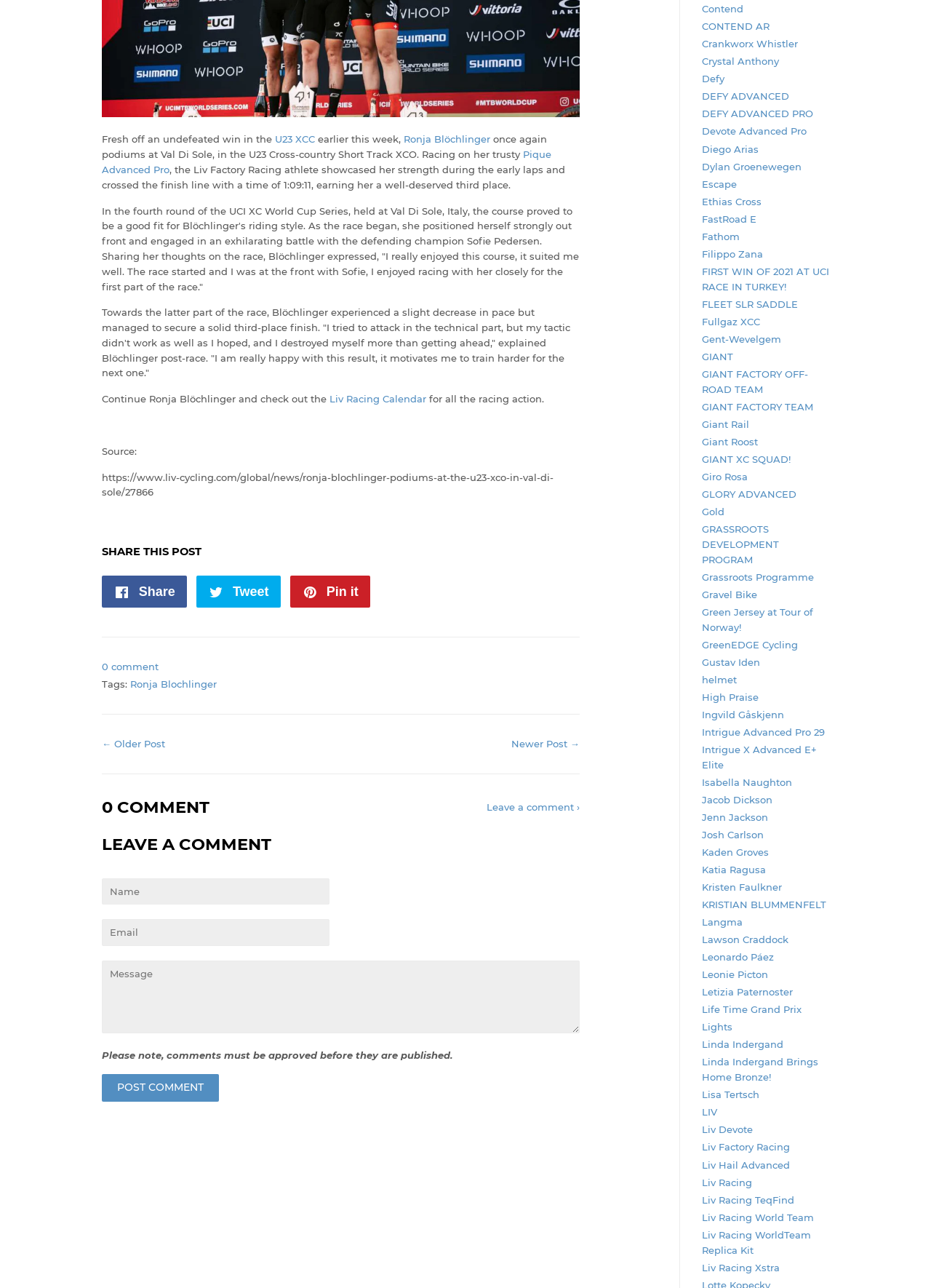What is the name of the team mentioned in the article?
Utilize the information in the image to give a detailed answer to the question.

The article mentions that Ronja Blöchlinger is a Liv Factory Racing athlete, which is the name of the team she belongs to.